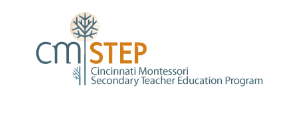Utilize the details in the image to give a detailed response to the question: What color is the word 'STEP' highlighted in?

The word 'STEP' in the logo is prominently highlighted in a bold orange color, which conveys energy and enthusiasm for teaching, reflecting the program's passion for education.